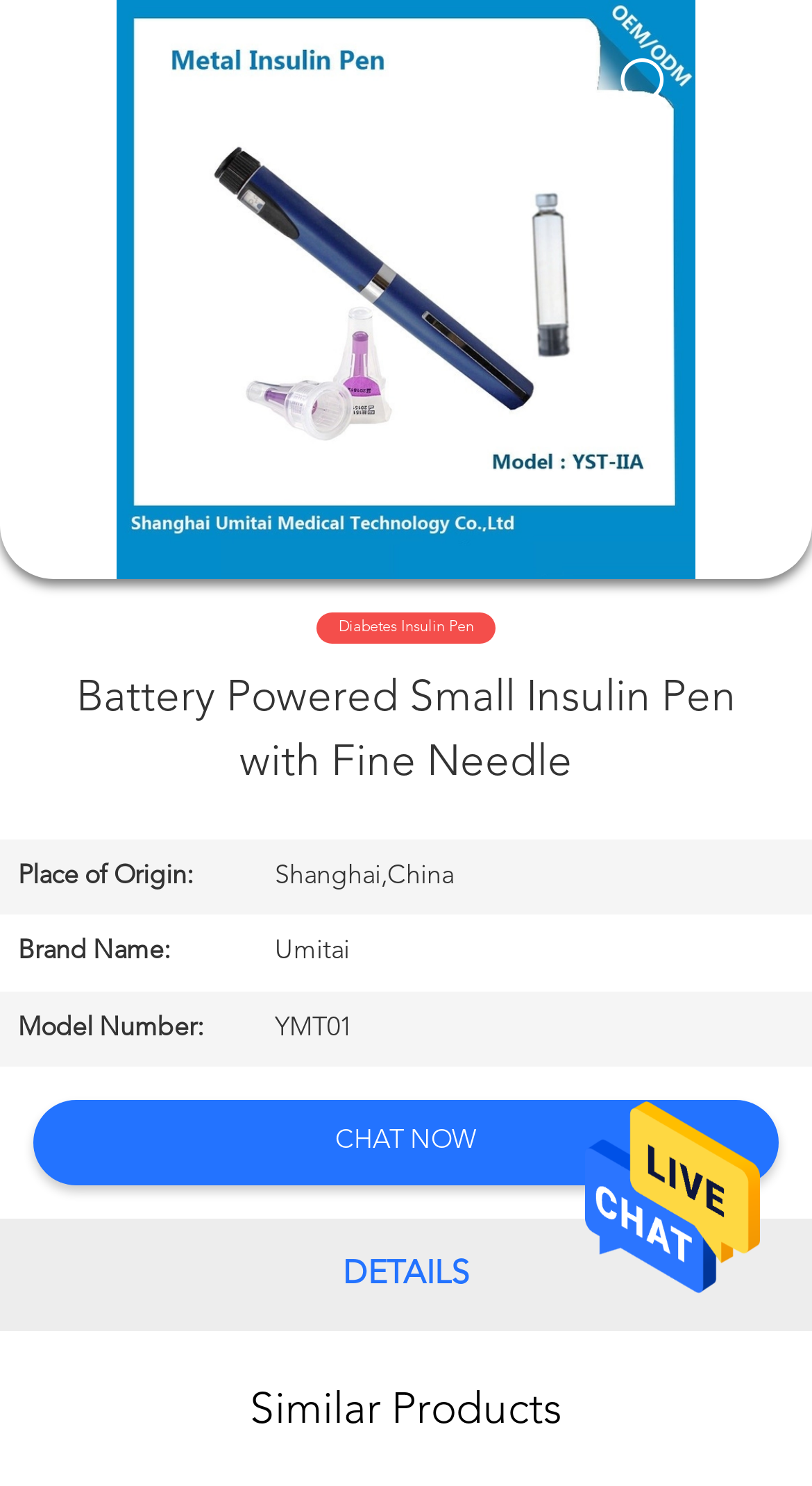Please locate the bounding box coordinates for the element that should be clicked to achieve the following instruction: "Search what you want". Ensure the coordinates are given as four float numbers between 0 and 1, i.e., [left, top, right, bottom].

[0.0, 0.0, 0.88, 0.109]